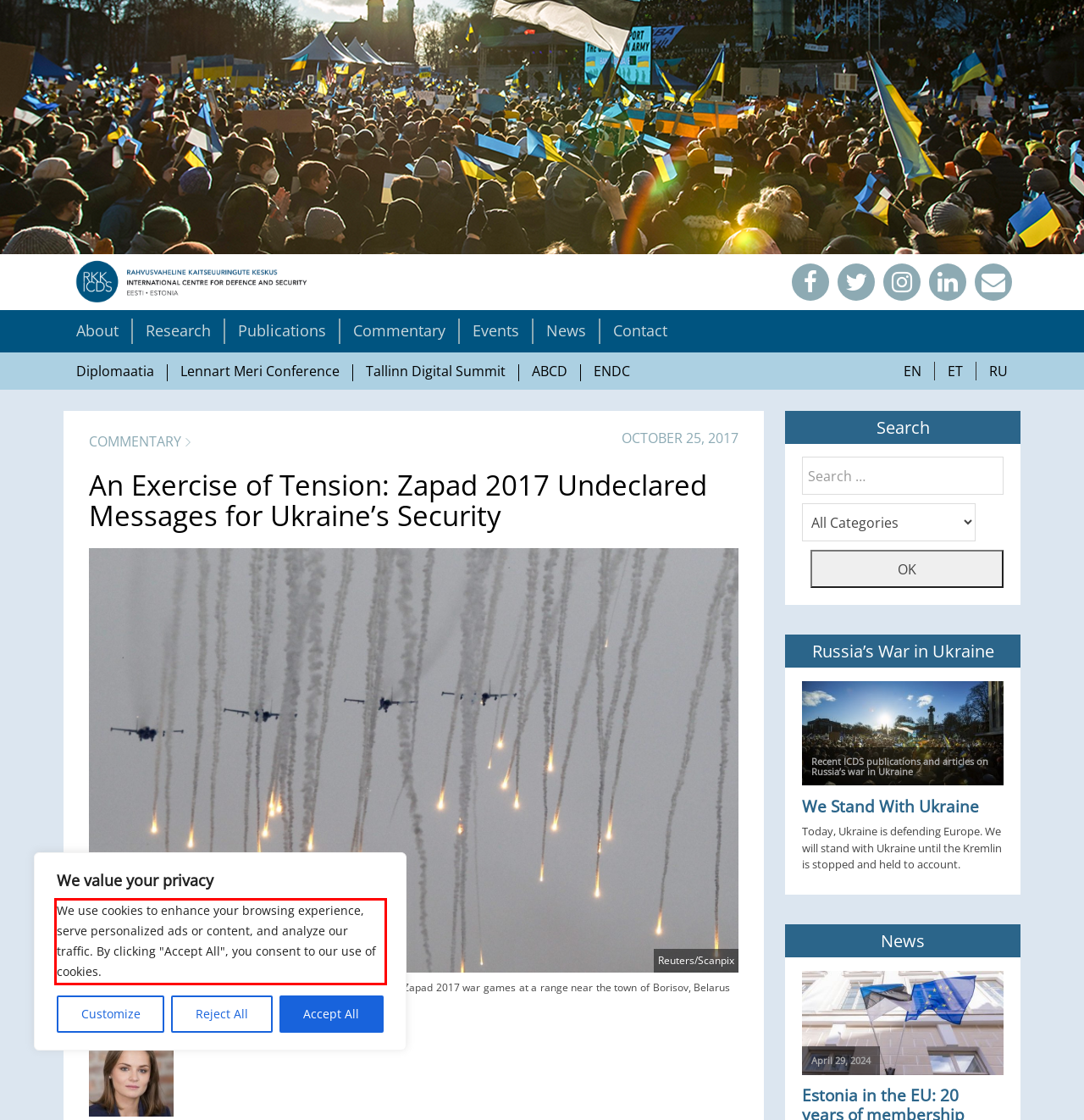Please perform OCR on the text content within the red bounding box that is highlighted in the provided webpage screenshot.

We use cookies to enhance your browsing experience, serve personalized ads or content, and analyze our traffic. By clicking "Accept All", you consent to our use of cookies.